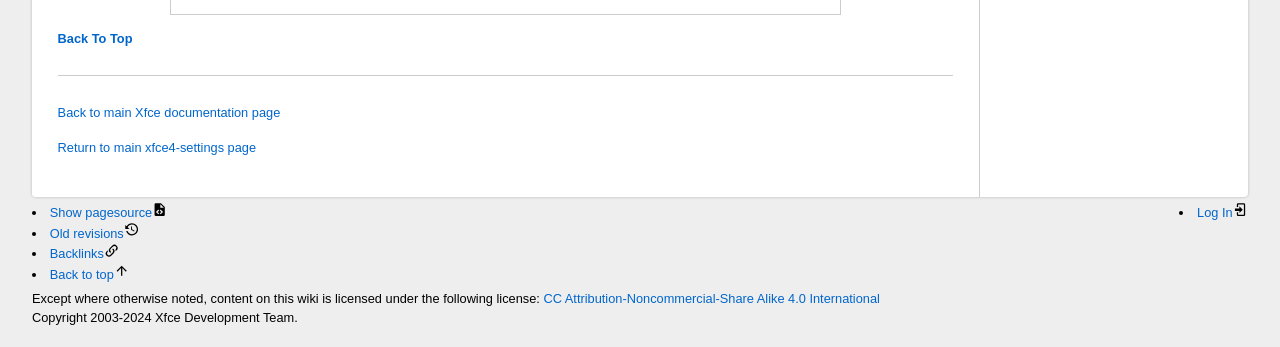How many links are there in the footer?
Based on the visual information, provide a detailed and comprehensive answer.

I counted the number of links in the footer section, which includes 'Back To Top', 'Back to main Xfce documentation page', 'Return to main xfce4-settings page', 'Show pagesource', 'Old revisions', 'Backlinks', and 'Back to top'.